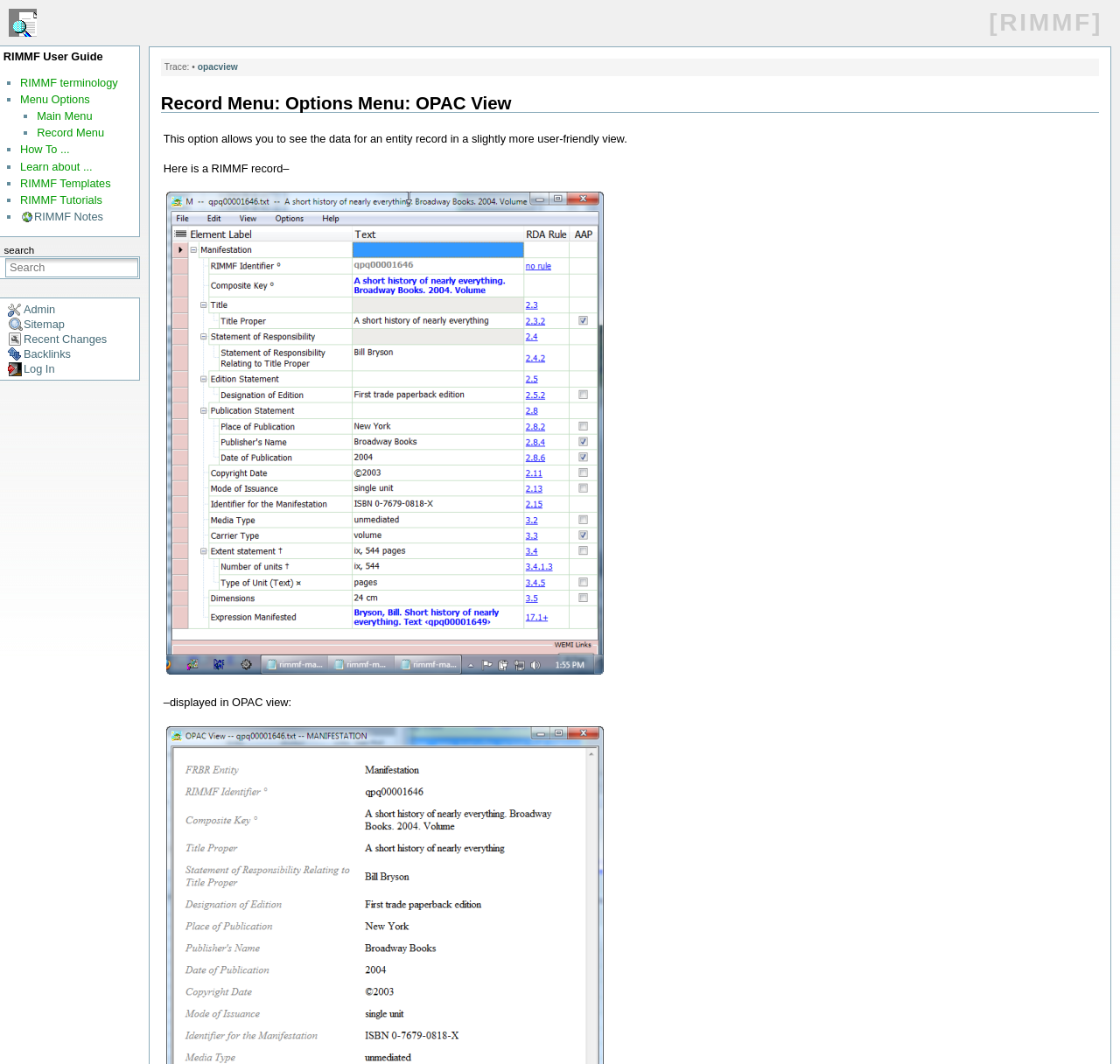Locate the bounding box coordinates of the element to click to perform the following action: 'click RIMMF'. The coordinates should be given as four float values between 0 and 1, in the form of [left, top, right, bottom].

[0.0, 0.014, 0.041, 0.027]